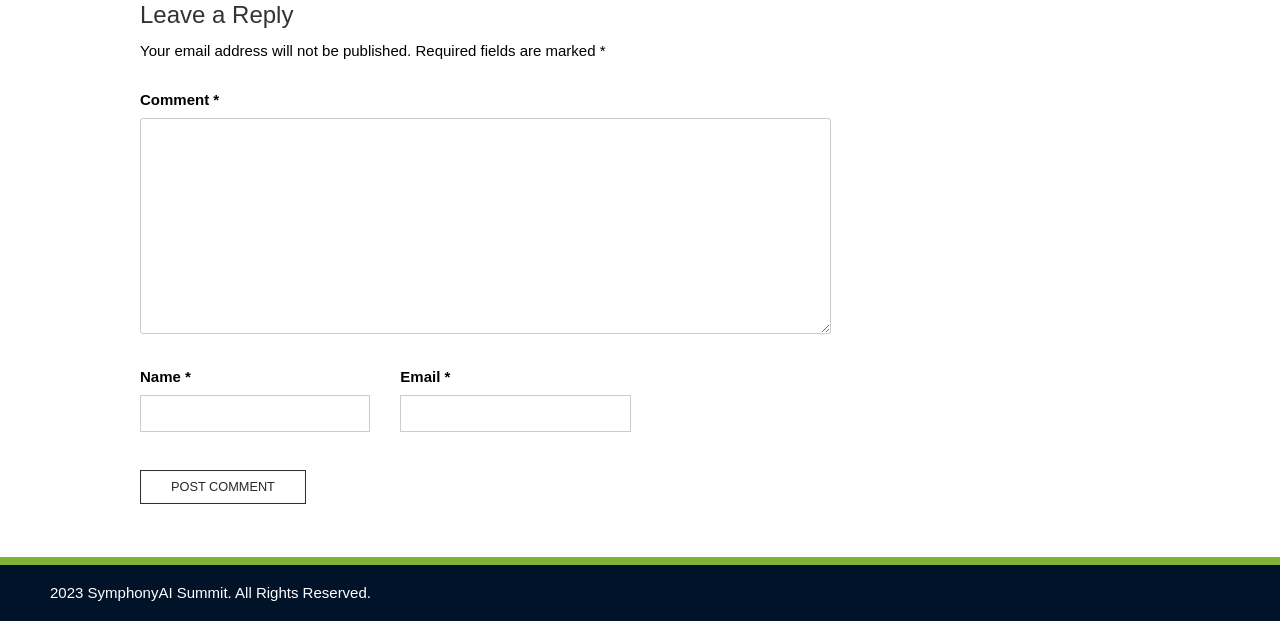What is the copyright information at the bottom of the page?
Answer the question with as much detail as possible.

The webpage has a footer section with the text '2023 SymphonyAI Summit. All Rights Reserved.', which indicates that the webpage is copyrighted by SymphonyAI Summit in 2023.